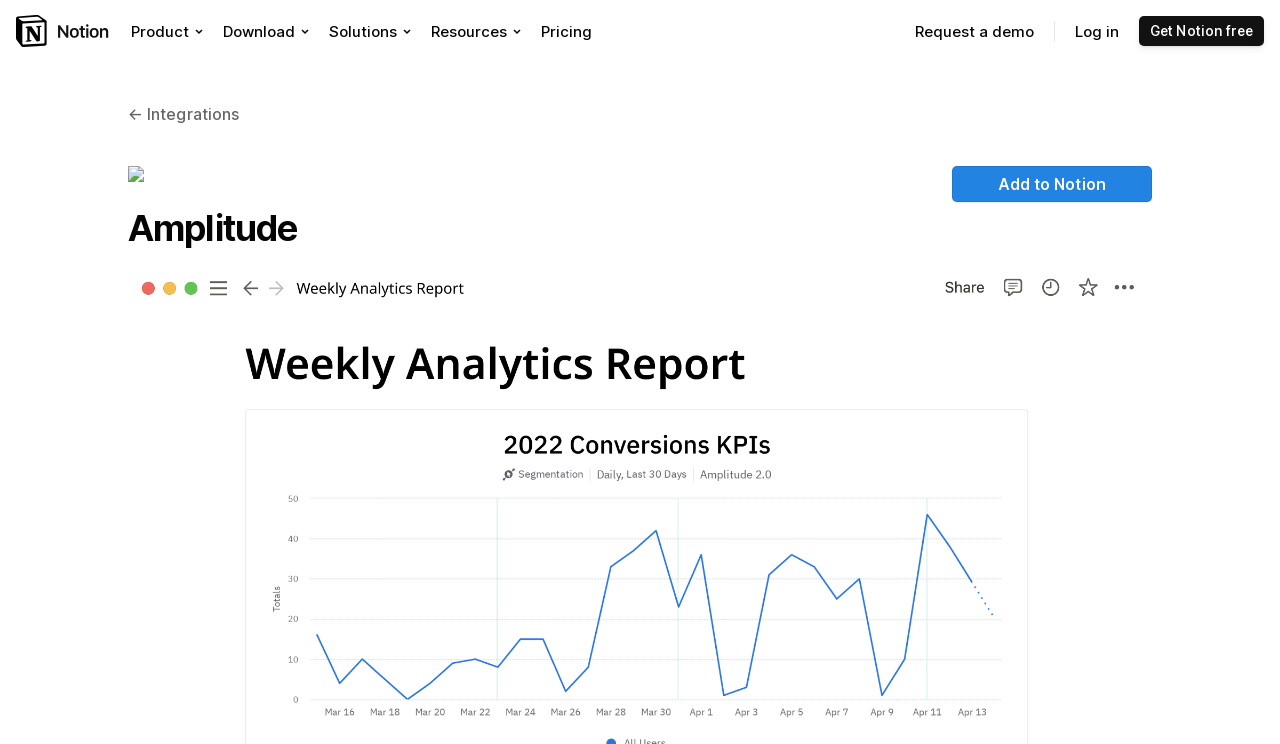Could you find the bounding box coordinates of the clickable area to complete this instruction: "Click on the 'ACTIVITY' link"?

None